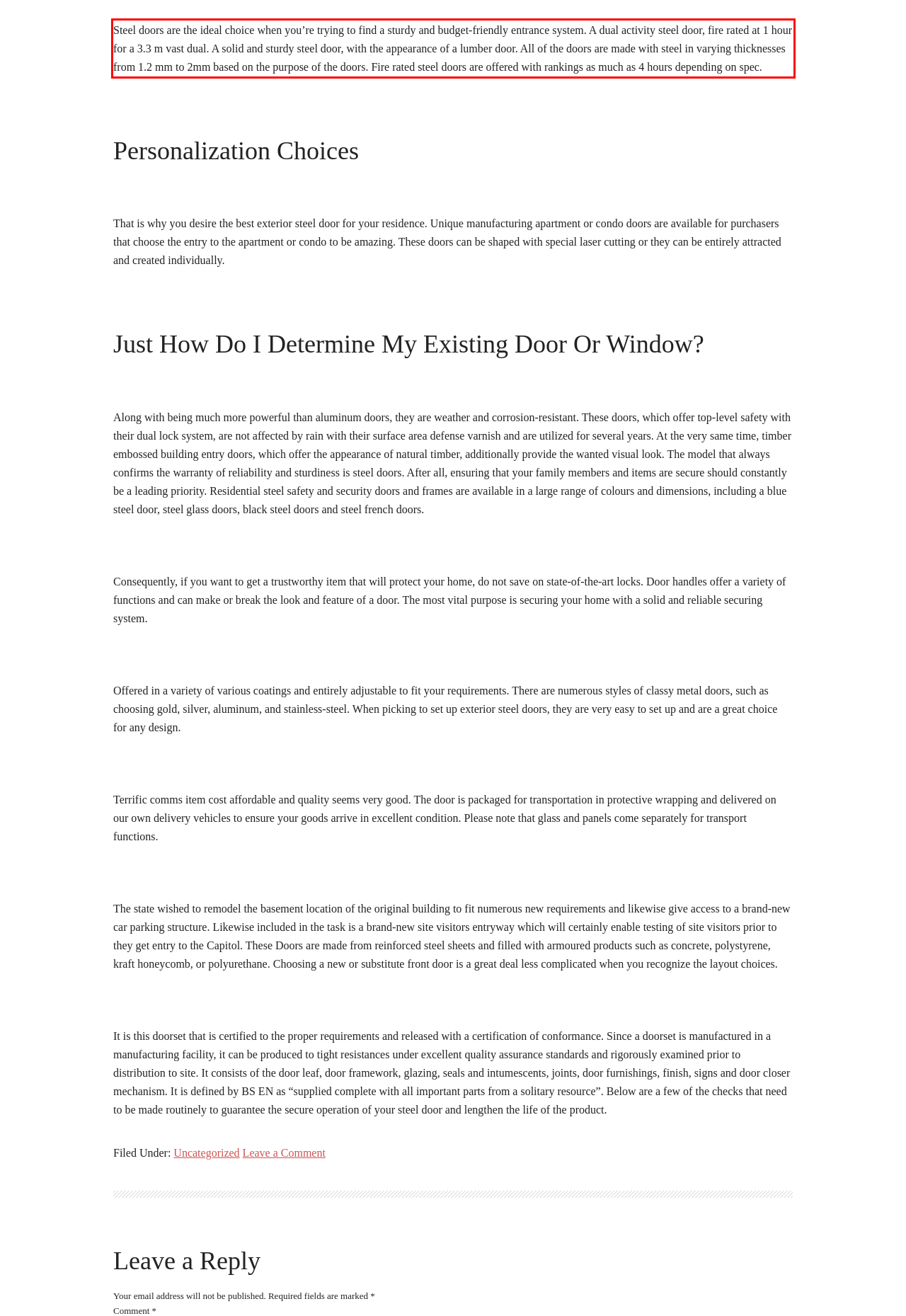You have a screenshot of a webpage with a red bounding box. Identify and extract the text content located inside the red bounding box.

Steel doors are the ideal choice when you’re trying to find a sturdy and budget-friendly entrance system. A dual activity steel door, fire rated at 1 hour for a 3.3 m vast dual. A solid and sturdy steel door, with the appearance of a lumber door. All of the doors are made with steel in varying thicknesses from 1.2 mm to 2mm based on the purpose of the doors. Fire rated steel doors are offered with rankings as much as 4 hours depending on spec.